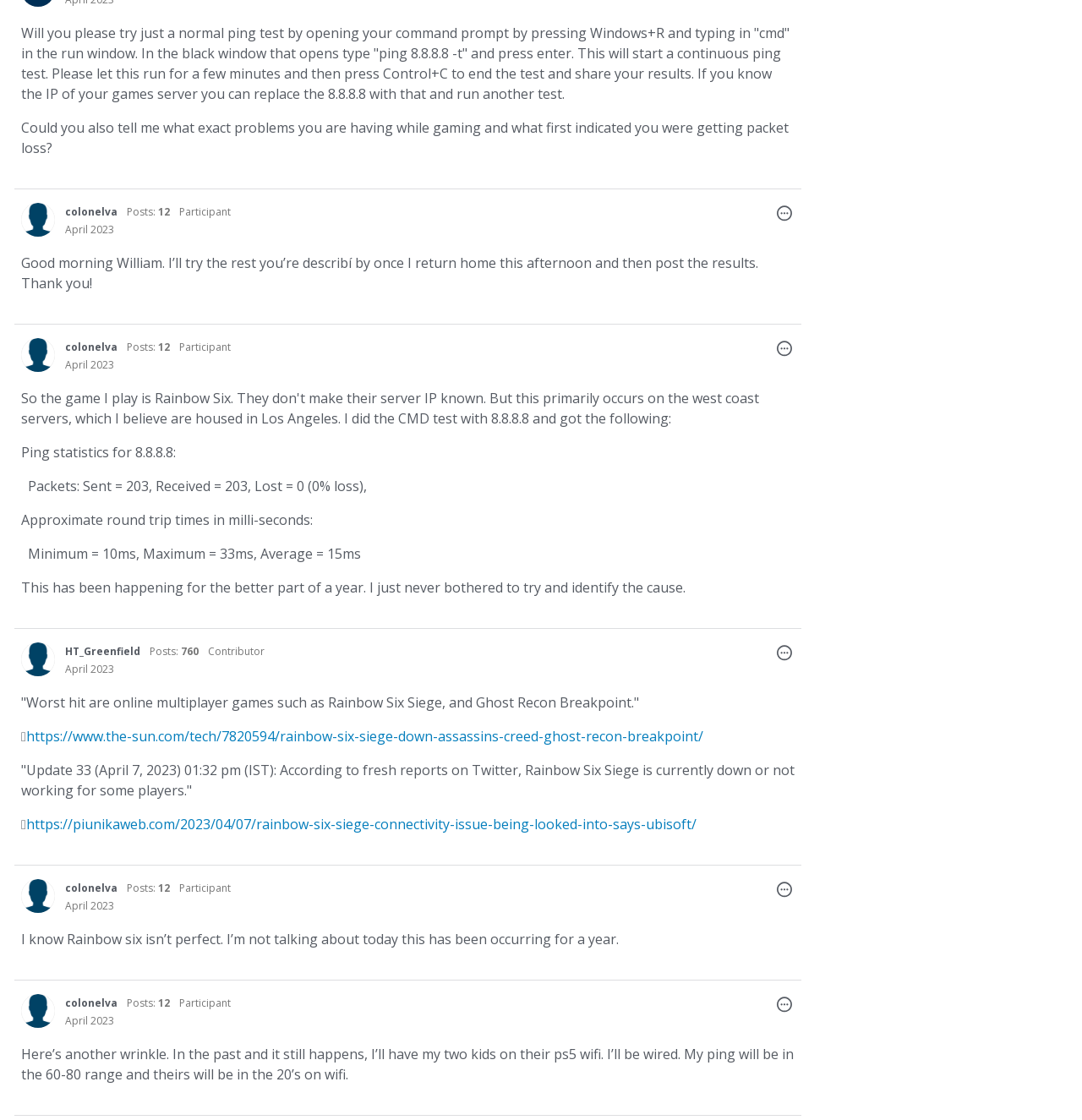Show the bounding box coordinates for the element that needs to be clicked to execute the following instruction: "Click the link to visit the website https://www.the-sun.com/tech/7820594/rainbow-six-siege-down-assassins-creed-ghost-recon-breakpoint/". Provide the coordinates in the form of four float numbers between 0 and 1, i.e., [left, top, right, bottom].

[0.024, 0.649, 0.65, 0.666]